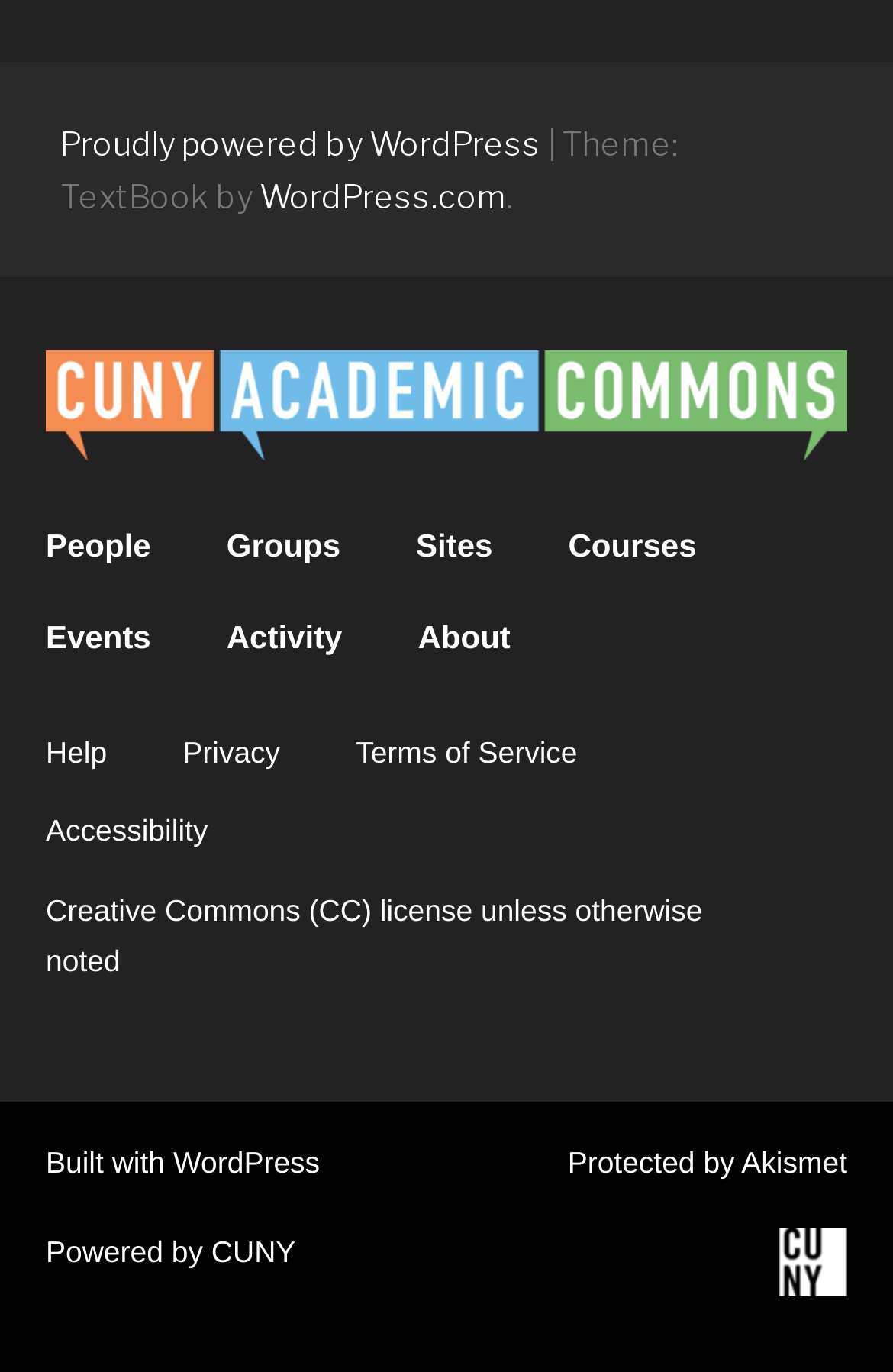Given the webpage screenshot, identify the bounding box of the UI element that matches this description: "Groups".

[0.254, 0.384, 0.381, 0.411]